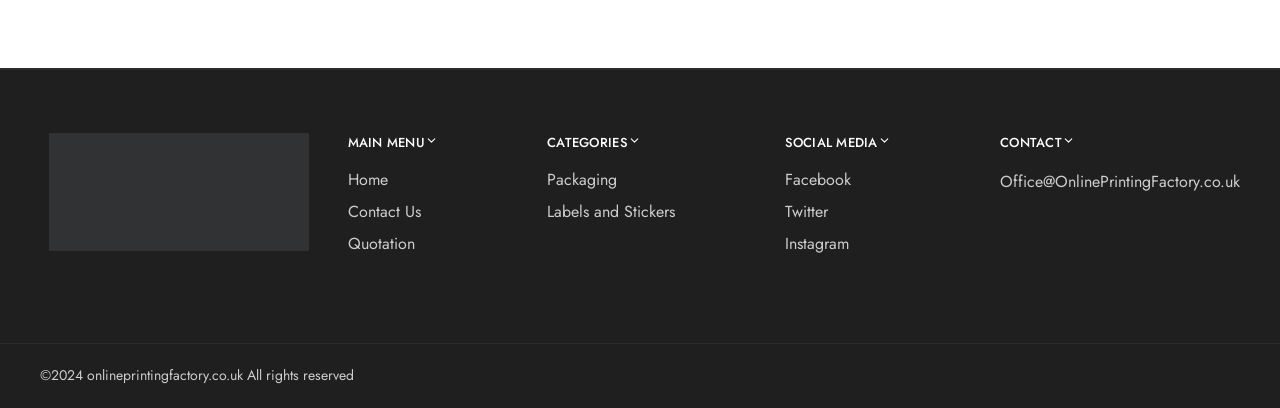Identify the bounding box for the element characterized by the following description: "Instagram".

[0.613, 0.568, 0.663, 0.624]